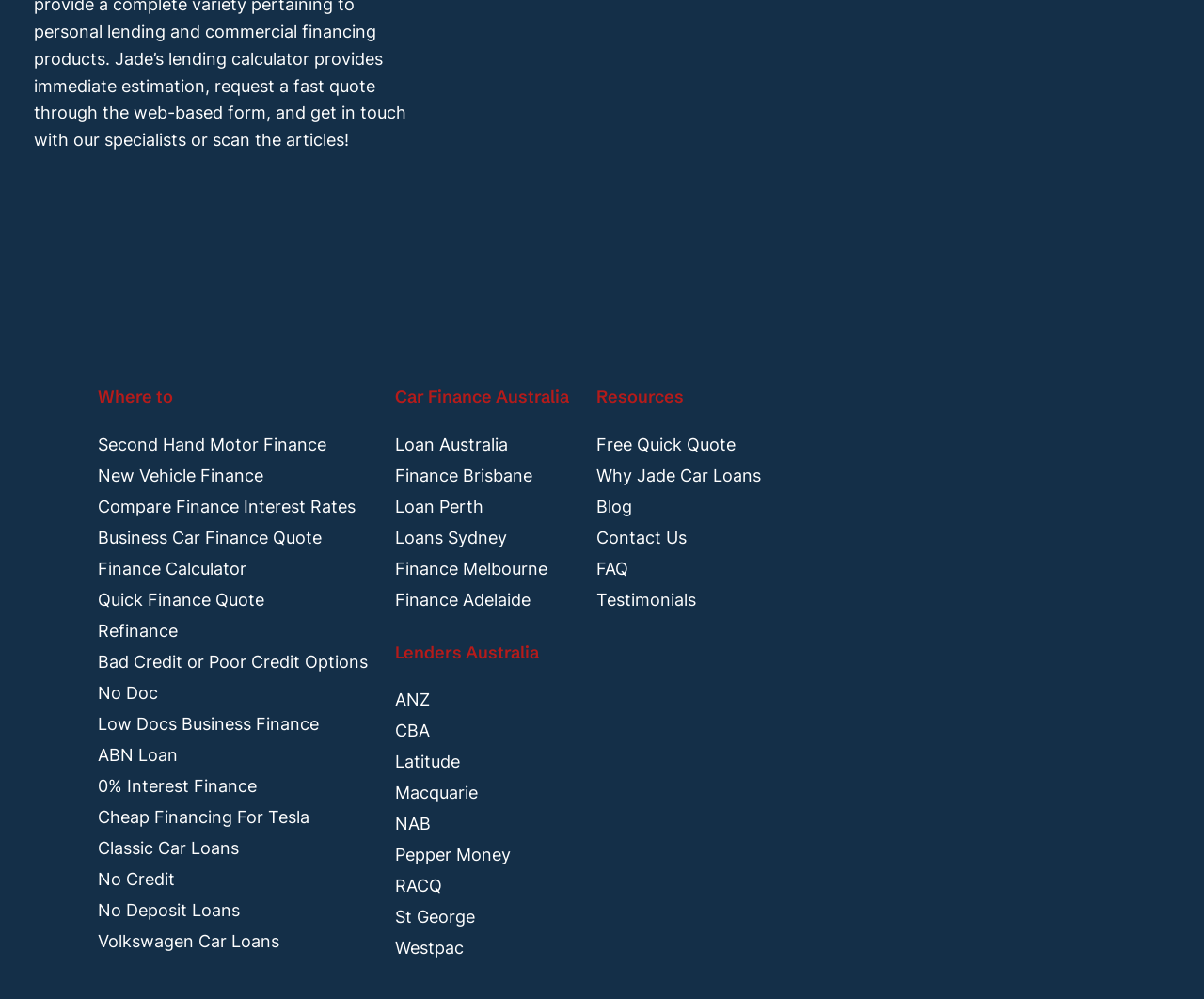What is the main topic of this webpage?
Use the image to give a comprehensive and detailed response to the question.

Based on the webpage structure and content, it appears that the main topic is car finance, as there are multiple links and headings related to car finance, such as 'Car Finance Australia', 'New Vehicle Finance', and 'Compare Finance Interest Rates'.